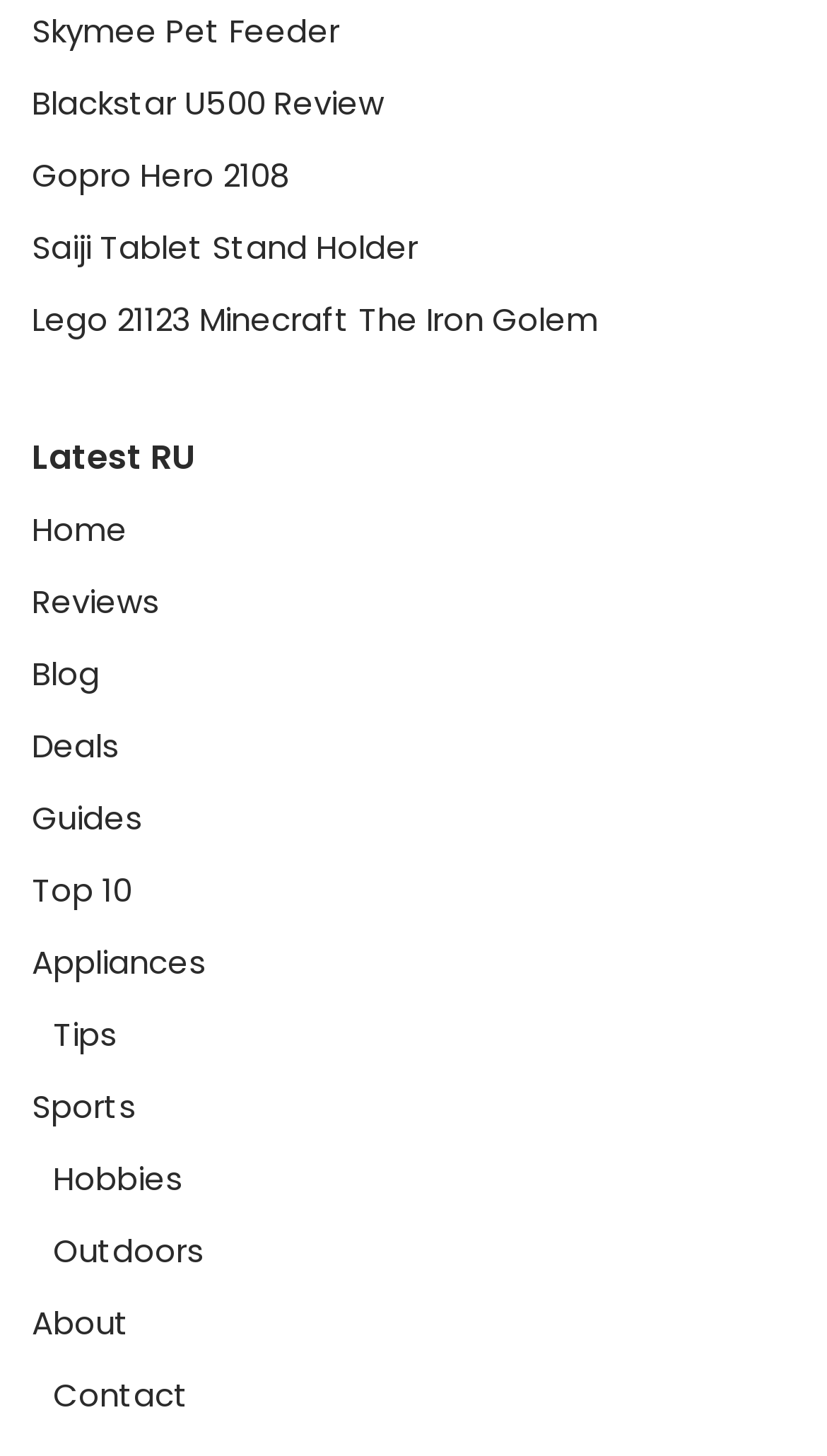Identify the bounding box coordinates of the region that needs to be clicked to carry out this instruction: "Check out the Top 10 deals". Provide these coordinates as four float numbers ranging from 0 to 1, i.e., [left, top, right, bottom].

[0.038, 0.596, 0.159, 0.627]